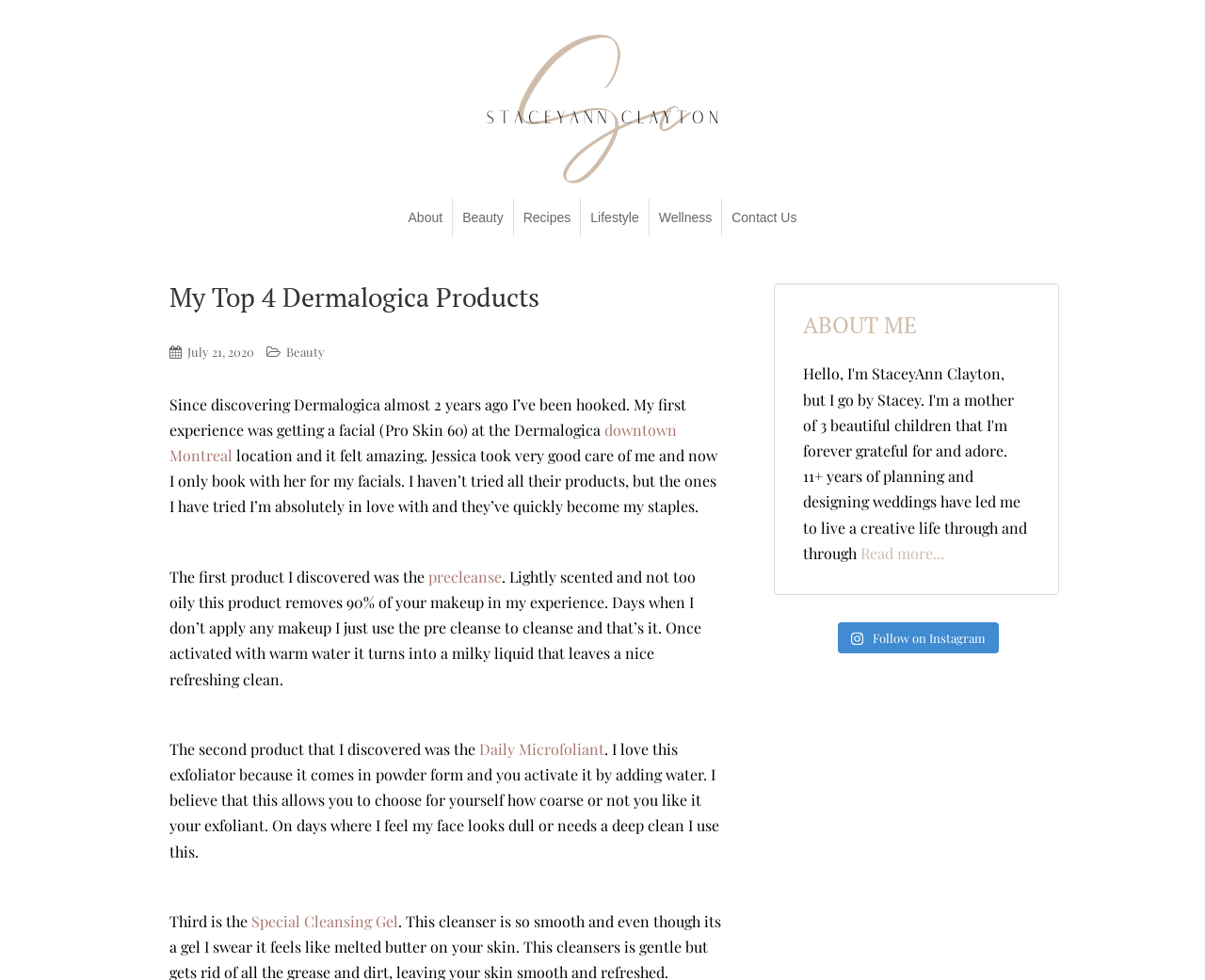What is the author's name?
Look at the webpage screenshot and answer the question with a detailed explanation.

The author's name is mentioned in the link 'StaceyAnn Clayton' at the top of the webpage, which is also accompanied by an image with the same name.